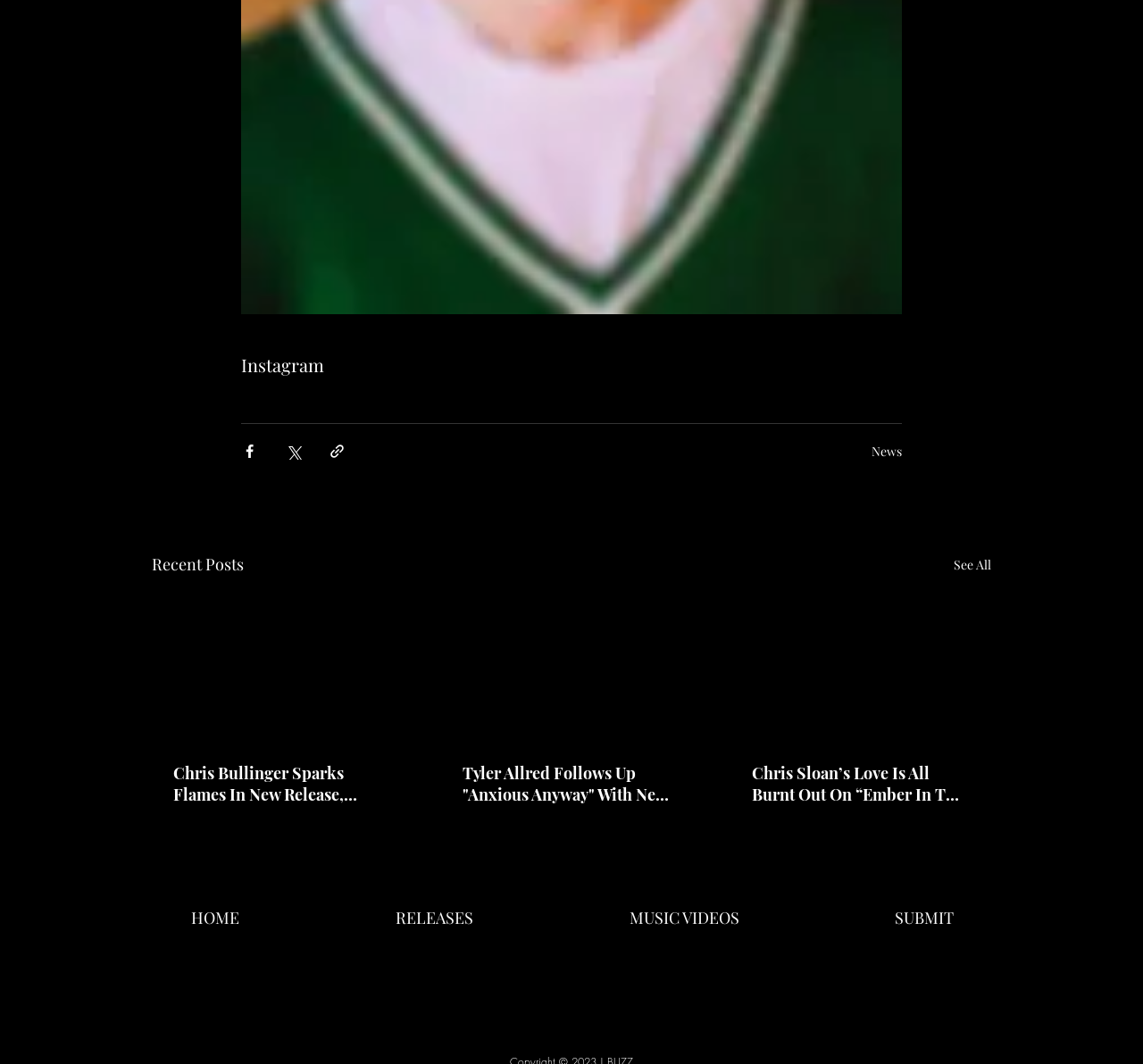Using the information in the image, give a comprehensive answer to the question: 
How many social media links are at the bottom?

At the bottom of the webpage, there is a social bar with four social media links, including Instagram, Spotify, Facebook, and Youtube.